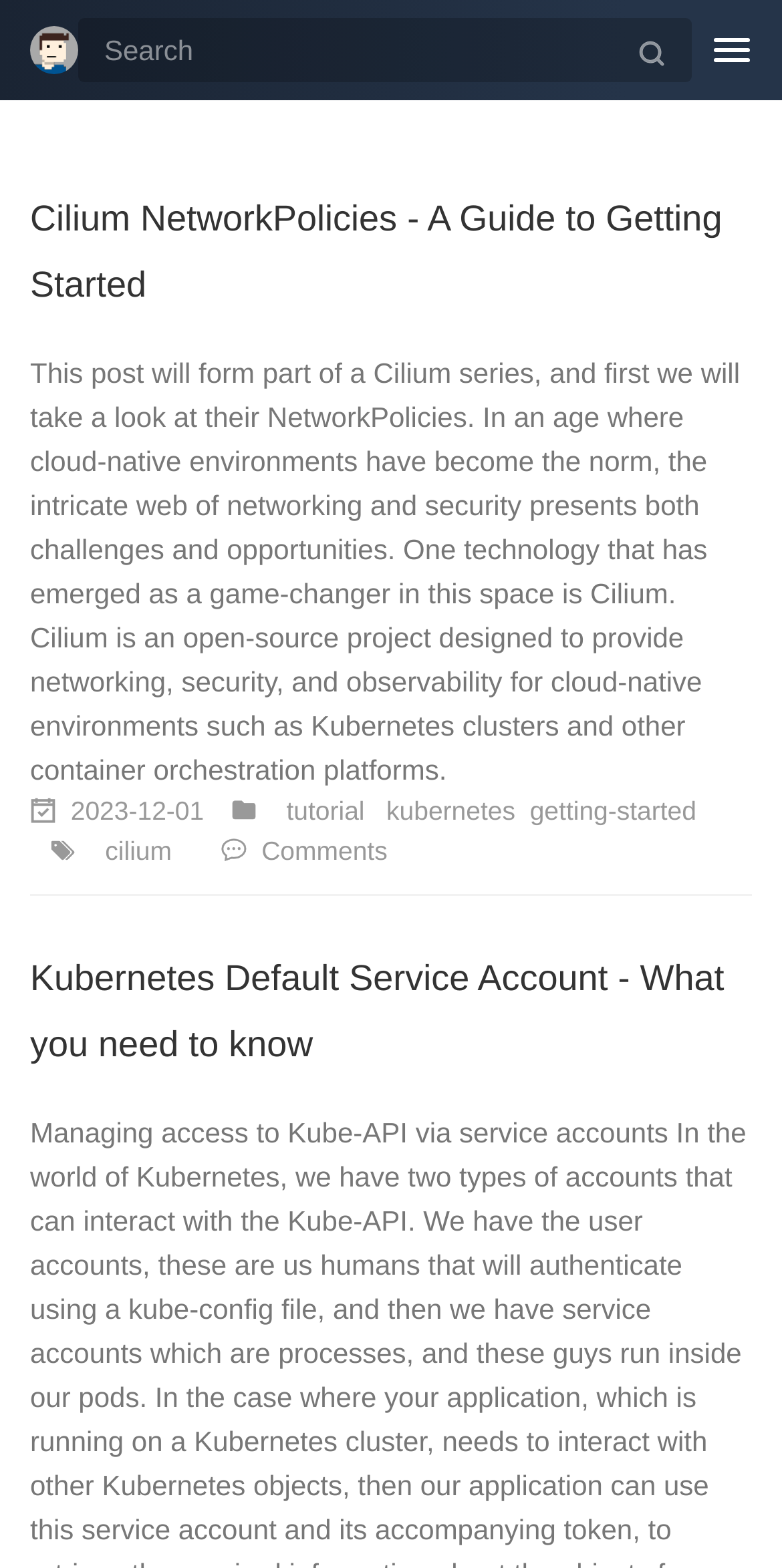Use a single word or phrase to answer the question: What is the function of the 'Toggle navigation' button?

Navigation